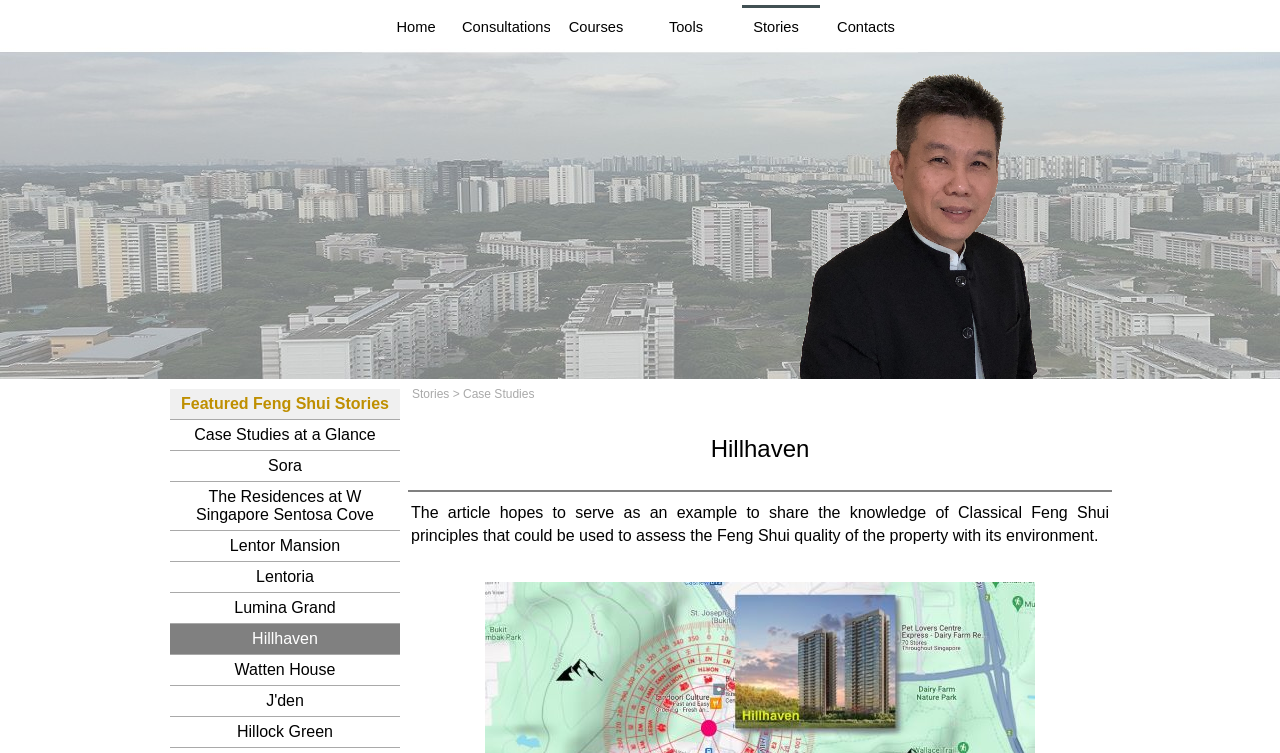Provide a short, one-word or phrase answer to the question below:
What is the purpose of the articles on this webpage?

Share Feng Shui knowledge